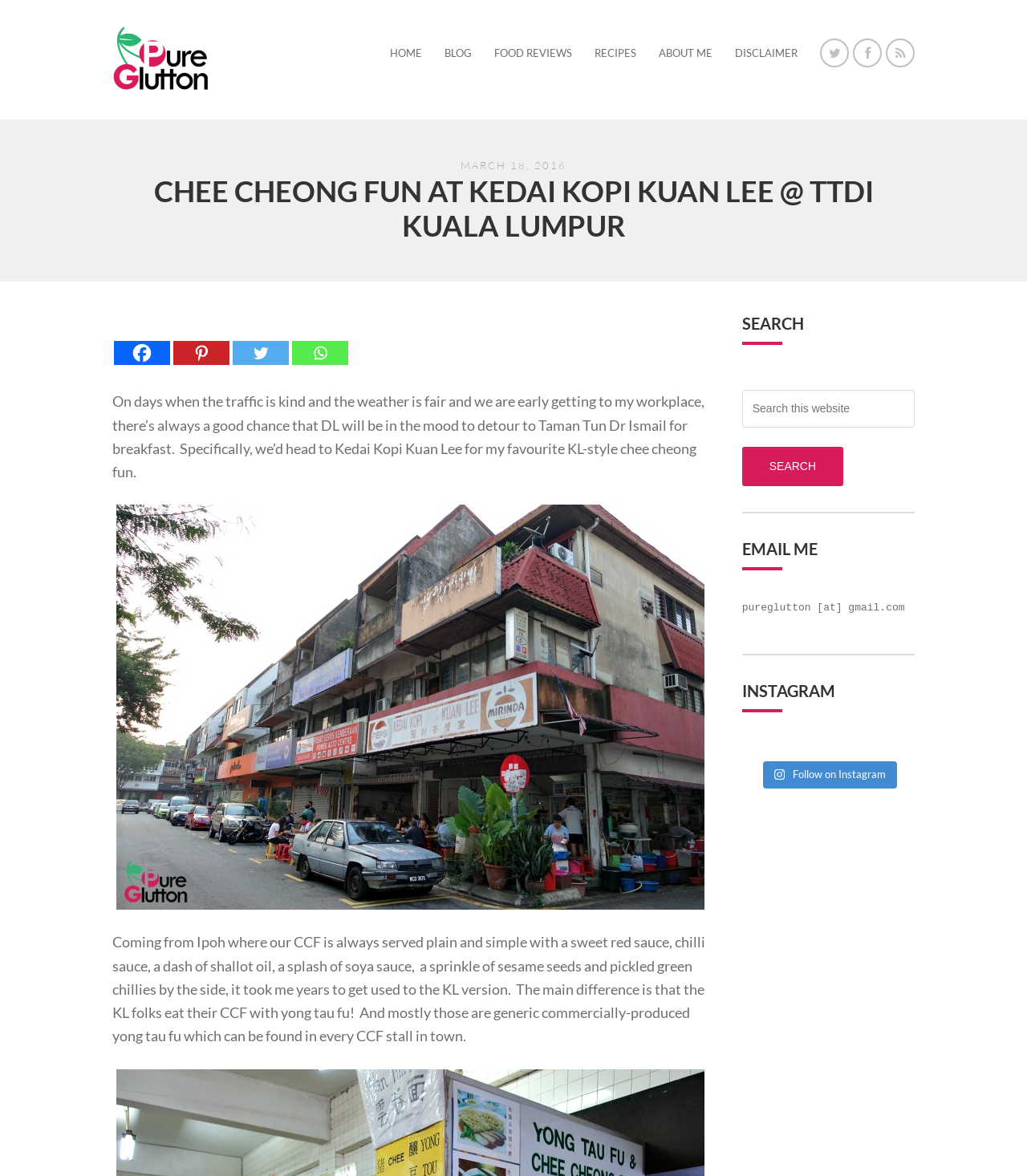What is the name of the social media platform with a bird logo?
From the image, provide a succinct answer in one word or a short phrase.

Twitter